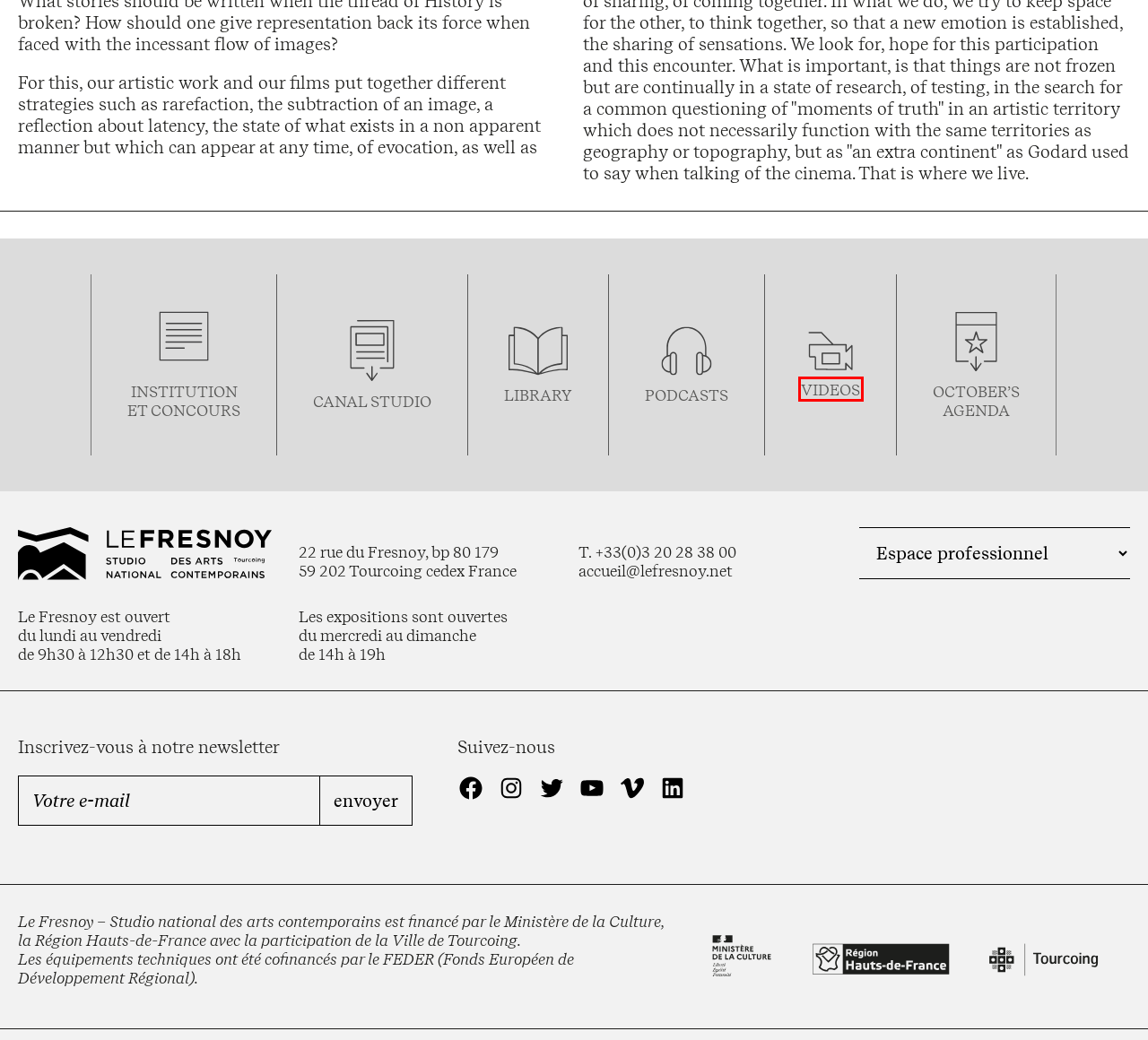You are presented with a screenshot of a webpage with a red bounding box. Select the webpage description that most closely matches the new webpage after clicking the element inside the red bounding box. The options are:
A. GROUPES ET SCOLAIRES – Le Fresnoy – Studio national
B. Le Fresnoy – Studio national
C. Canal Studio – Le Fresnoy – Studio national
D. vidéos – Le Fresnoy – Studio national
E. Institution et concours – Le Fresnoy – Studio national
F. A UNIQUE INSTITUTION – Le Fresnoy – Studio national
G. Recrutements – Le Fresnoy – Studio national
H. Espace presse – Le Fresnoy – Studio national

D